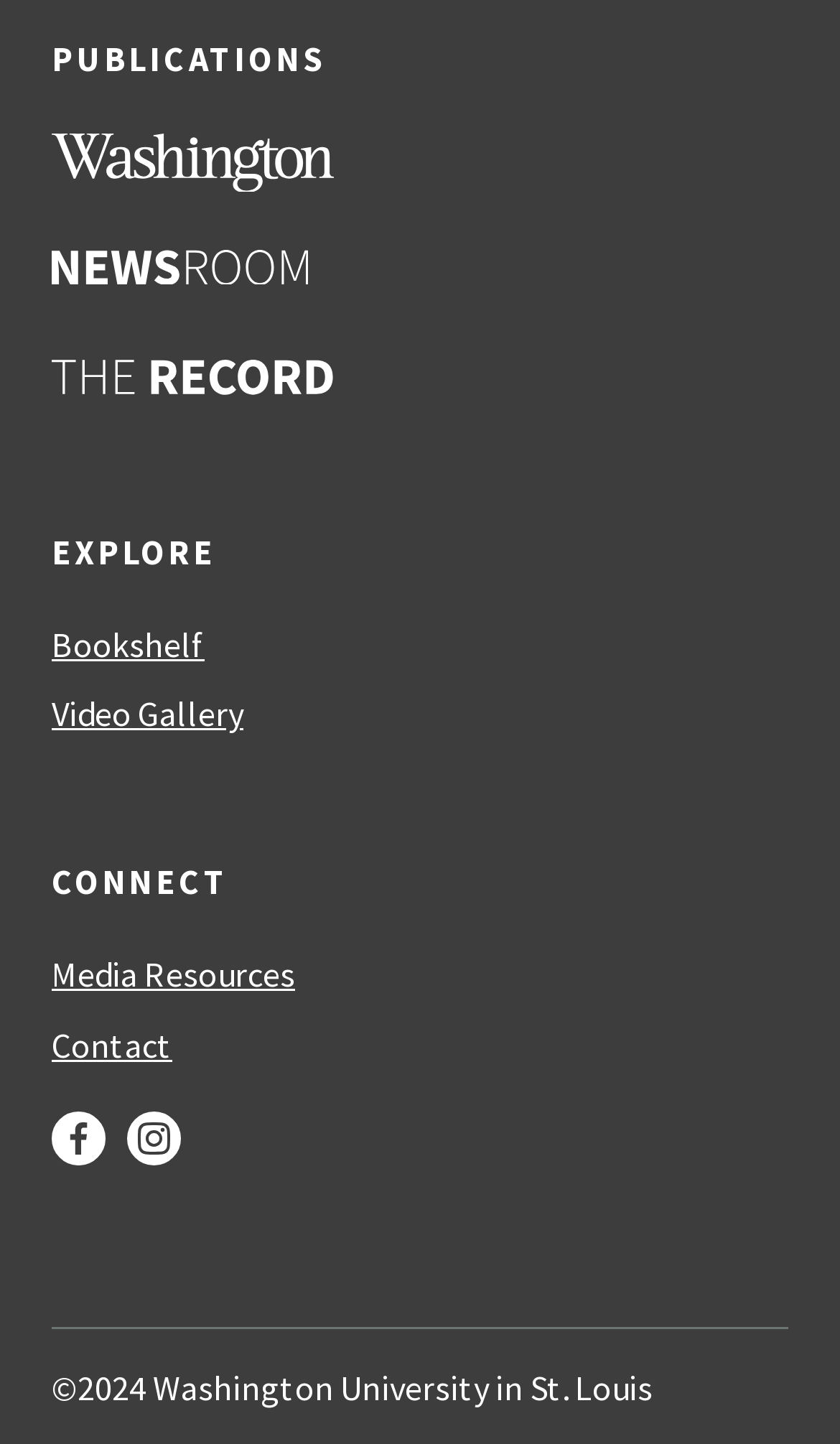Reply to the question below using a single word or brief phrase:
What is the copyright year of the webpage?

2024